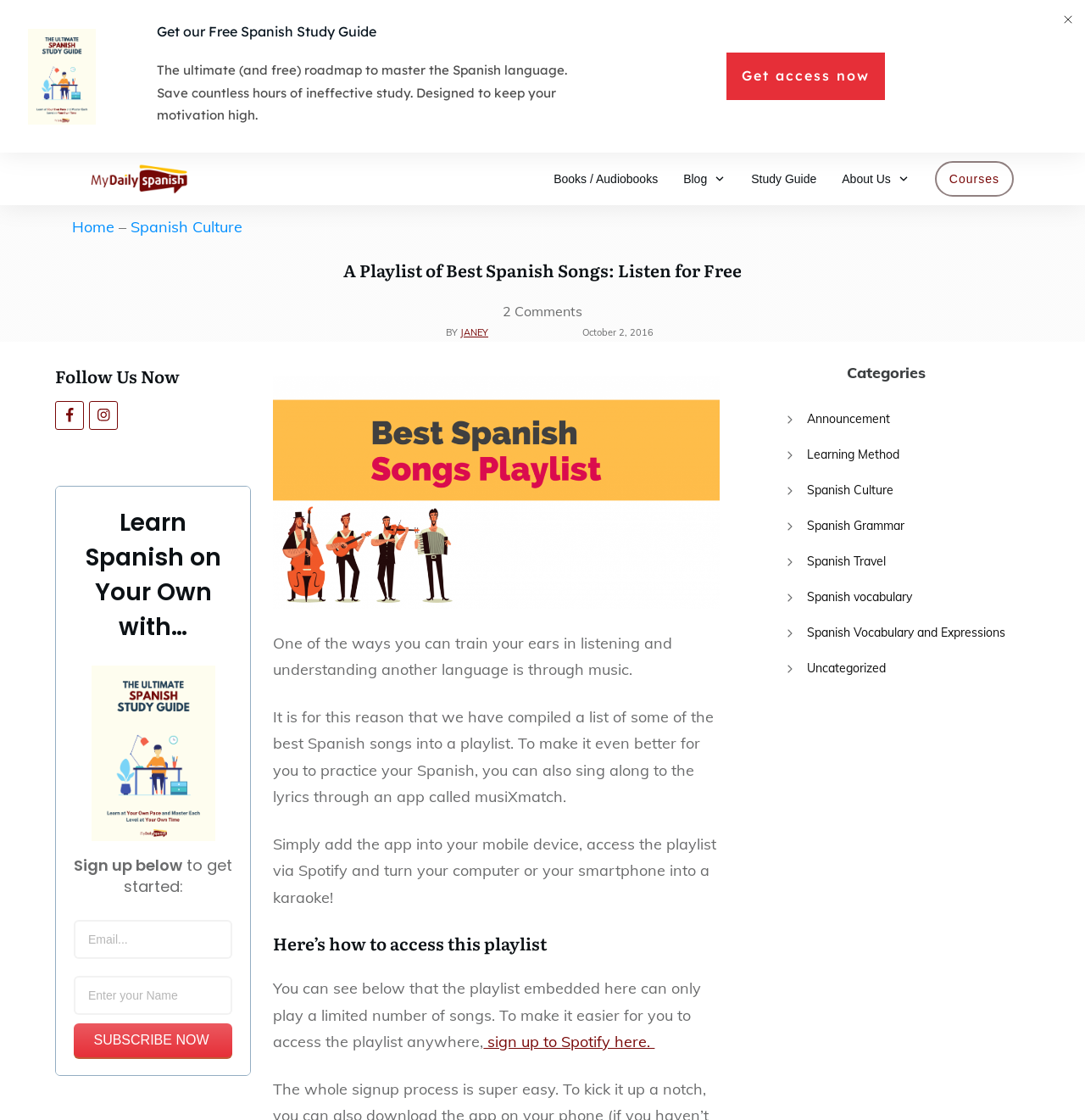Kindly provide the bounding box coordinates of the section you need to click on to fulfill the given instruction: "Click on the 'My Daily Spanish Logo'".

[0.066, 0.146, 0.191, 0.174]